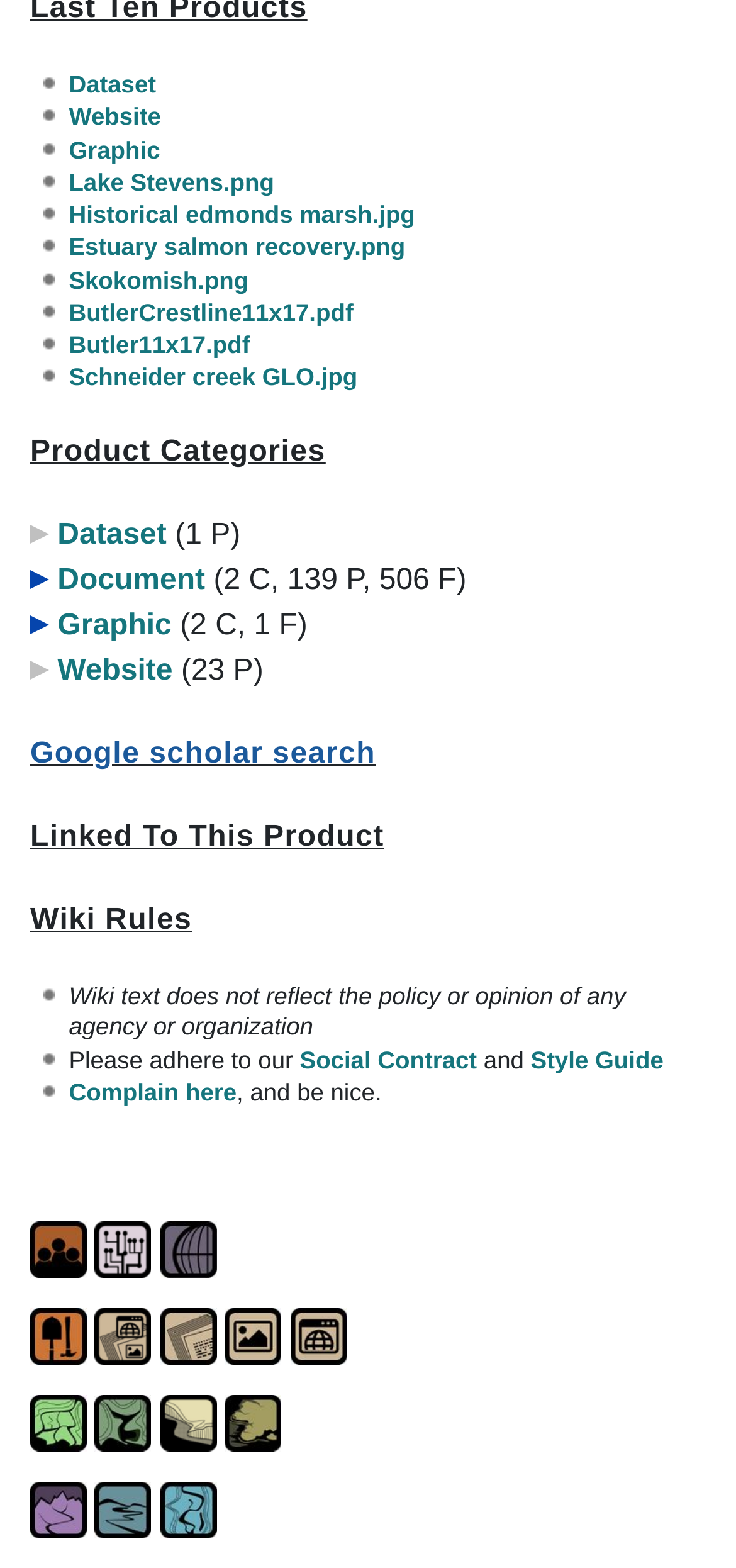Using the information from the screenshot, answer the following question thoroughly:
What is the text of the disclaimer at the bottom of the webpage?

I looked at the text at the bottom of the webpage, and the disclaimer says 'Wiki text does not reflect the policy or opinion of any agency or organization'.